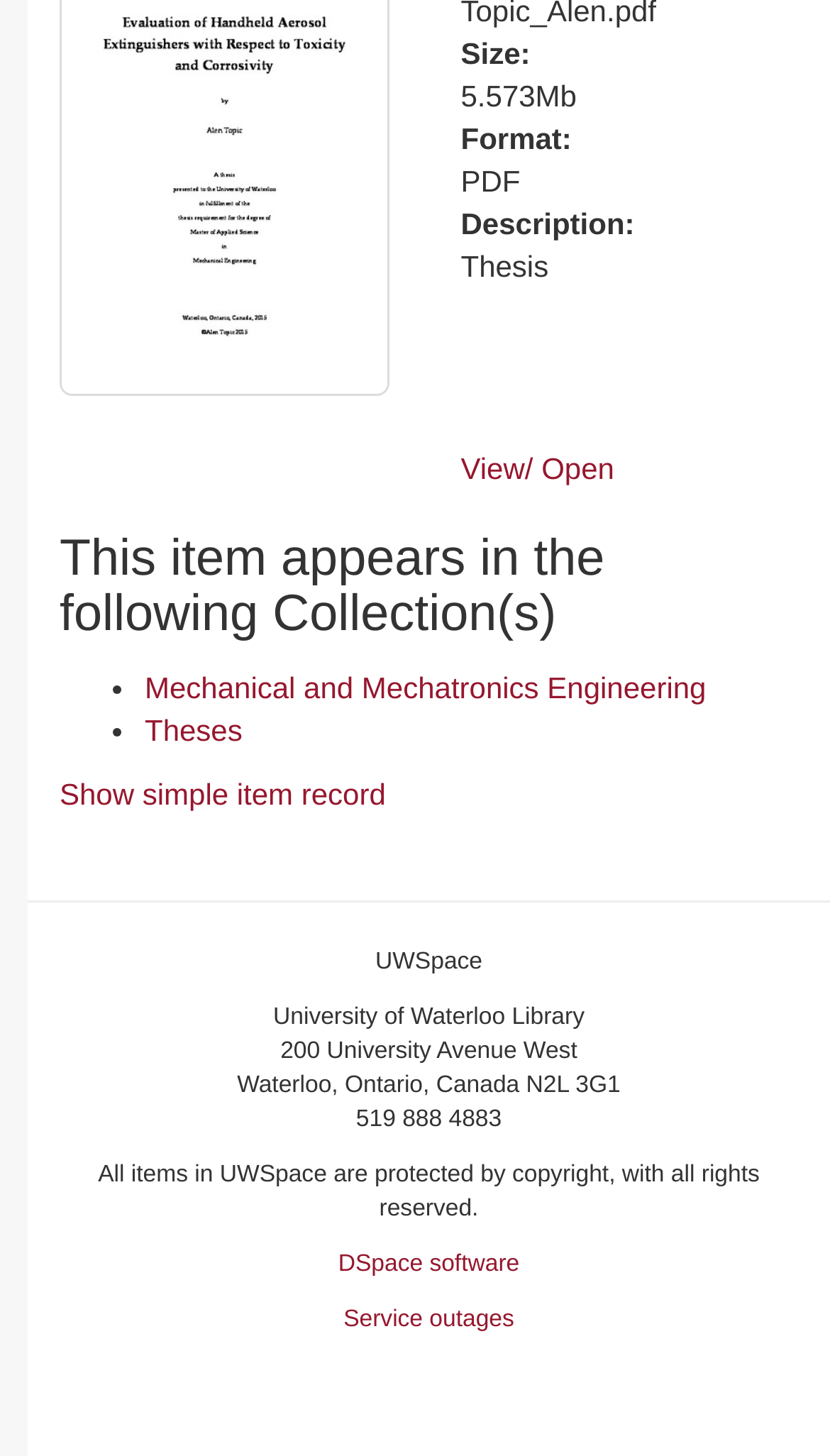Respond to the question below with a single word or phrase:
What is the format of the file?

PDF